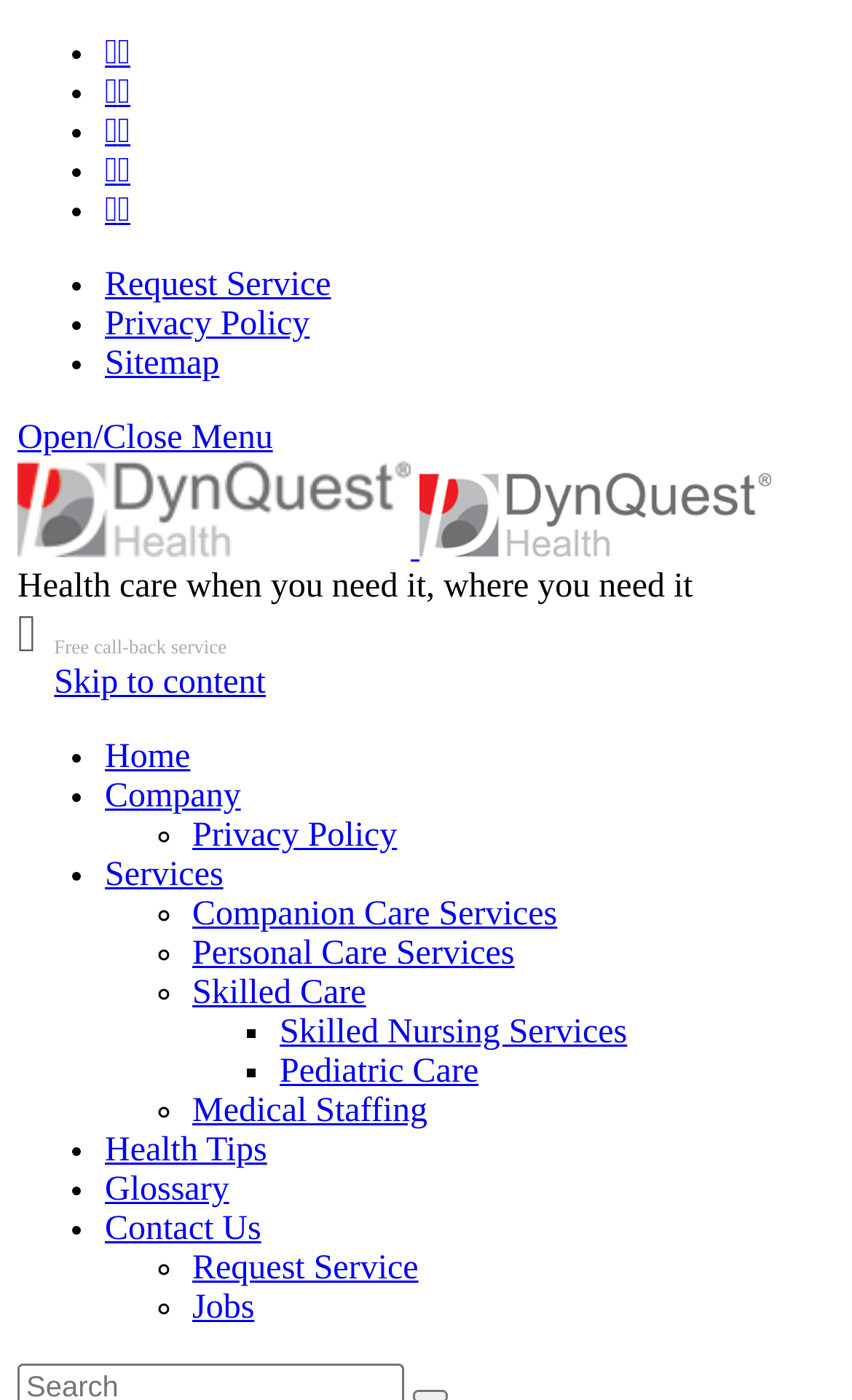Find the bounding box coordinates of the element I should click to carry out the following instruction: "Click on Request Service".

[0.123, 0.19, 0.389, 0.217]